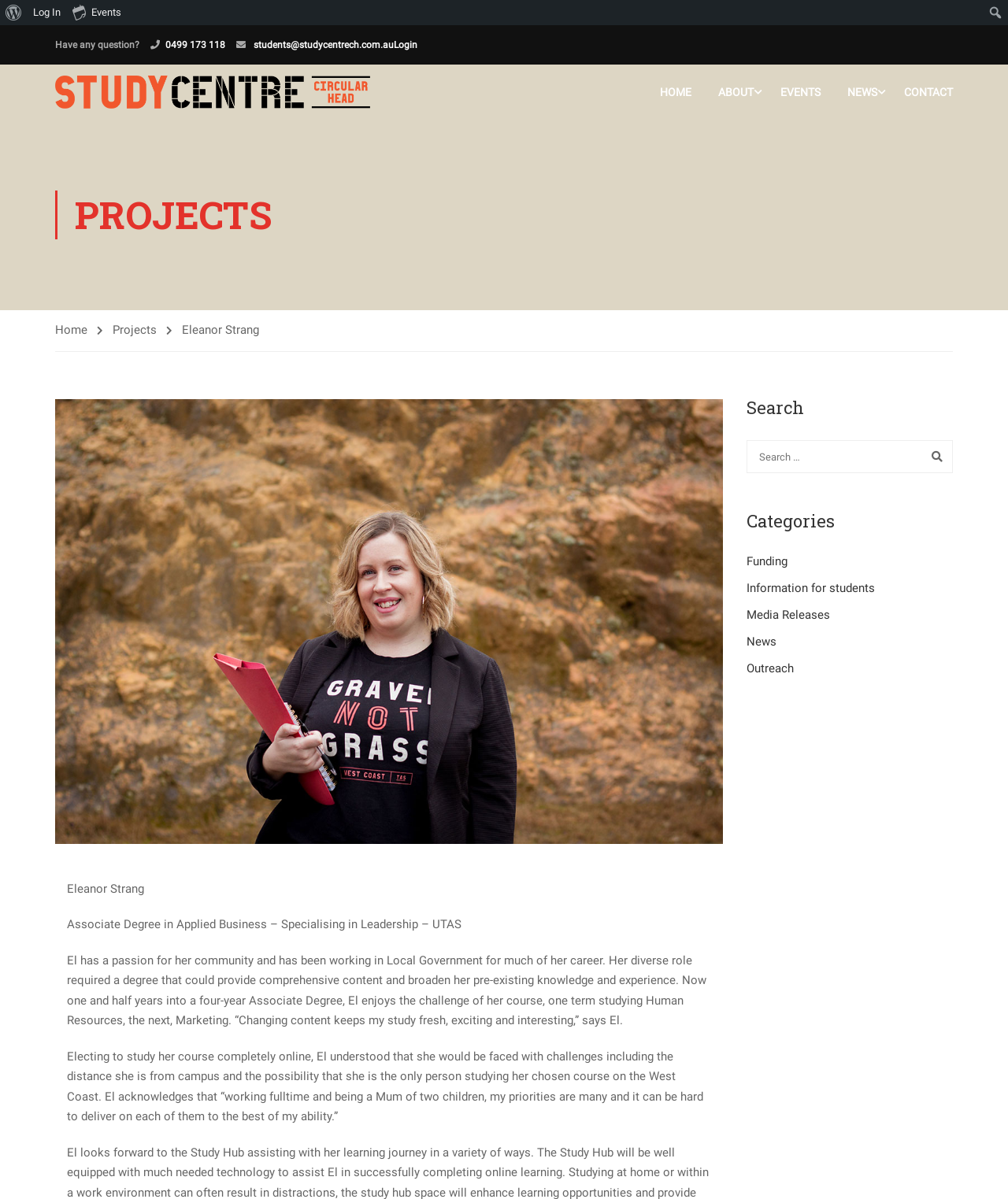Offer a meticulous caption that includes all visible features of the webpage.

The webpage is about Eleanor Strang, with a focus on her study centre. At the top, there are several links, including "About WordPress", "Log In", "Events", and a search box. Below these links, there is a section with a heading "PROJECTS" and a link "Home" with an icon. 

To the right of the "PROJECTS" heading, there is a section with a heading "Study Centre Circular head" that contains an image and a link with the same name. Below this section, there are several links, including "HOME", "ABOUT", "EVENTS", "NEWS", and "CONTACT".

The main content of the webpage is about Eleanor Strang, with a heading that displays her name. There is a brief description of her, mentioning her Associate Degree in Applied Business and her passion for her community. The text also describes her experience studying online, balancing work and family life.

On the right side of the webpage, there are several sections, including a search box with a button, a section with categories such as "Funding", "Information for students", "Media Releases", "News", and "Outreach", and a link at the bottom with no text.